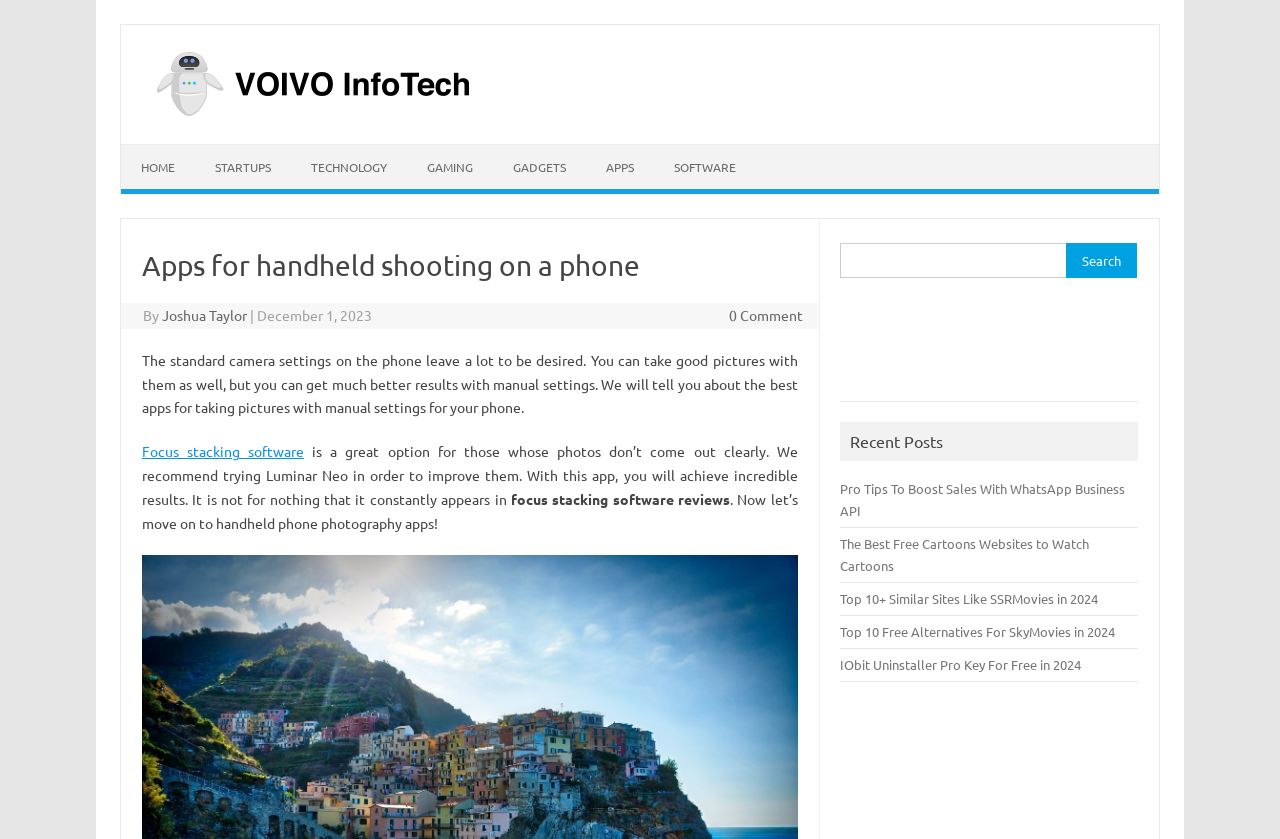Identify the bounding box coordinates for the UI element described as: "Focus stacking software".

[0.111, 0.527, 0.238, 0.549]